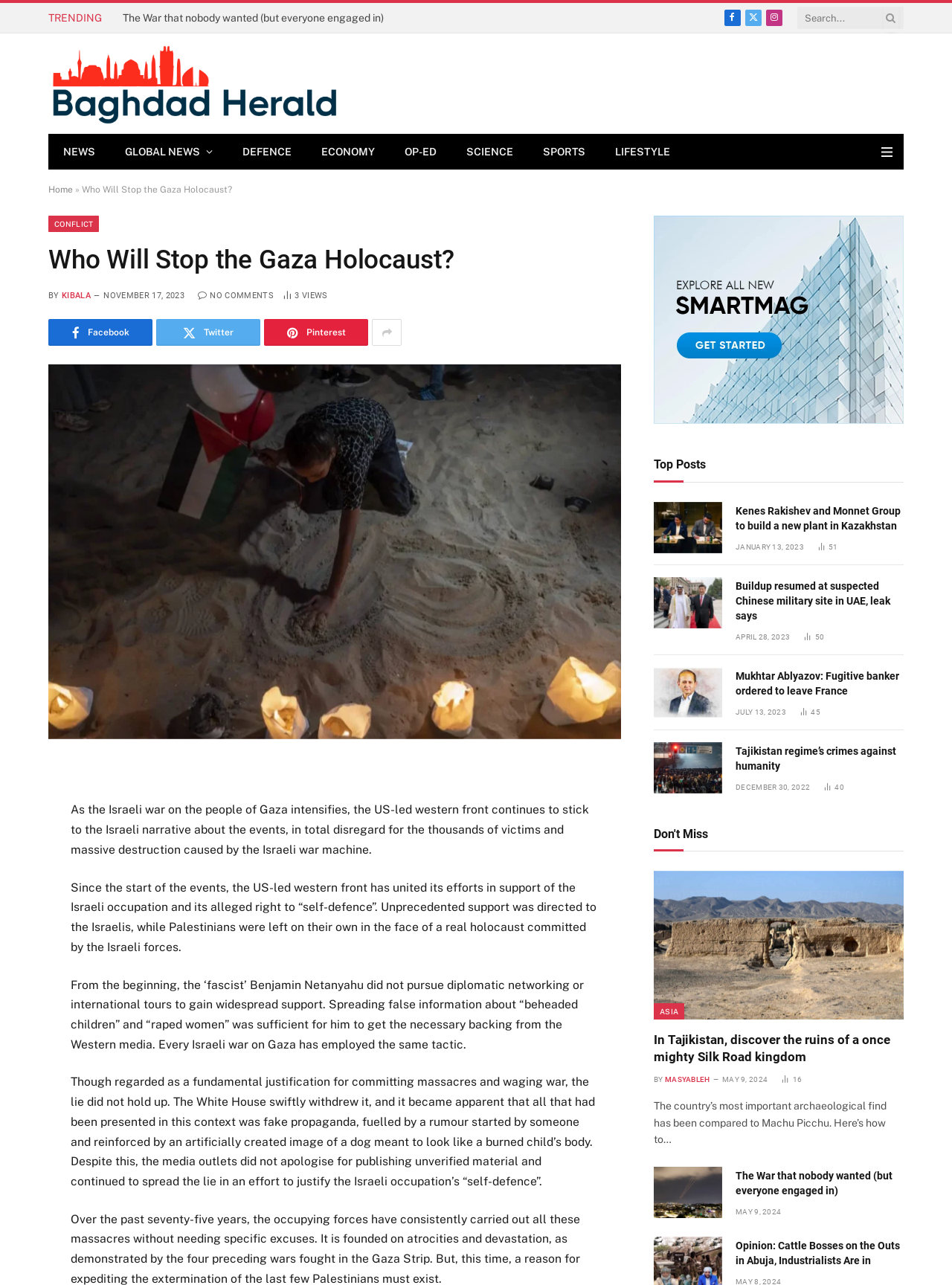Respond to the question below with a concise word or phrase:
What social media platforms are available for sharing the article 'Who Will Stop the Gaza Holocaust?'?

Facebook, Twitter, Pinterest, others